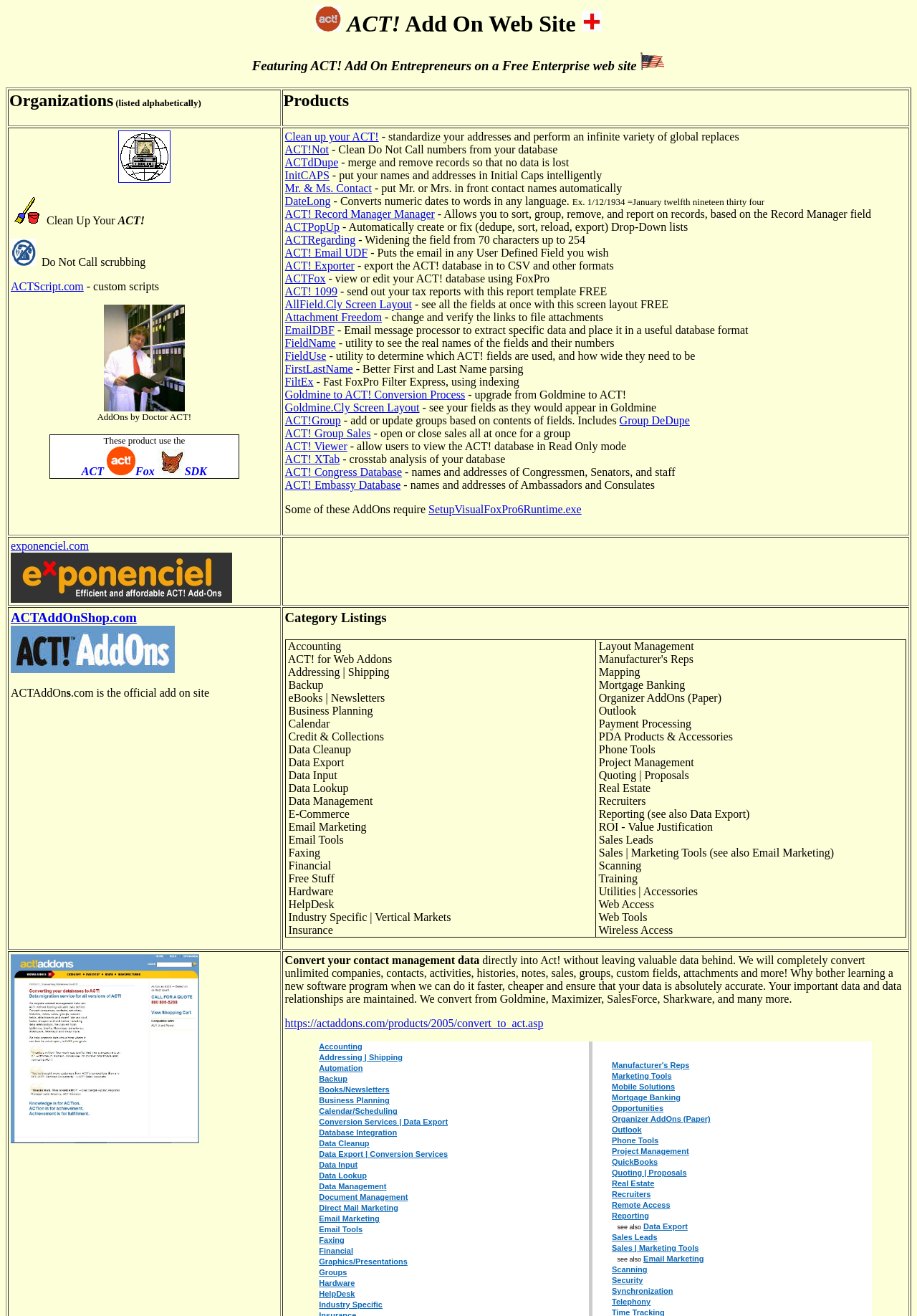How many add-ons are listed on this webpage?
Please answer the question with as much detail as possible using the screenshot.

I counted the number of links and descriptions under the 'Products' section, and there are 25 add-ons listed.